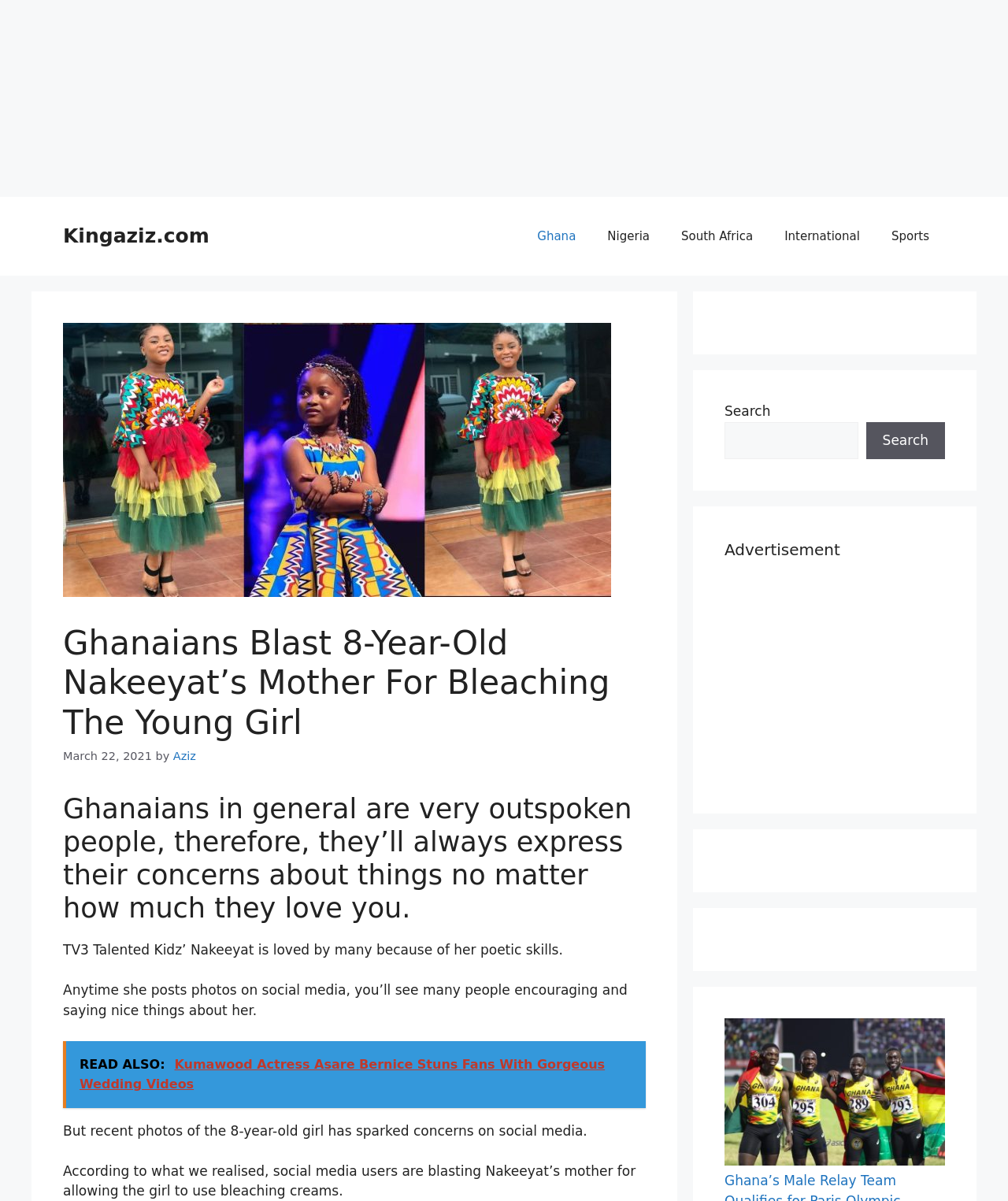What is the name of the author of the article?
Please use the image to provide an in-depth answer to the question.

I found the answer by reading the text content of the webpage, specifically the sentence 'by Aziz' which mentions the name of the author of the article.